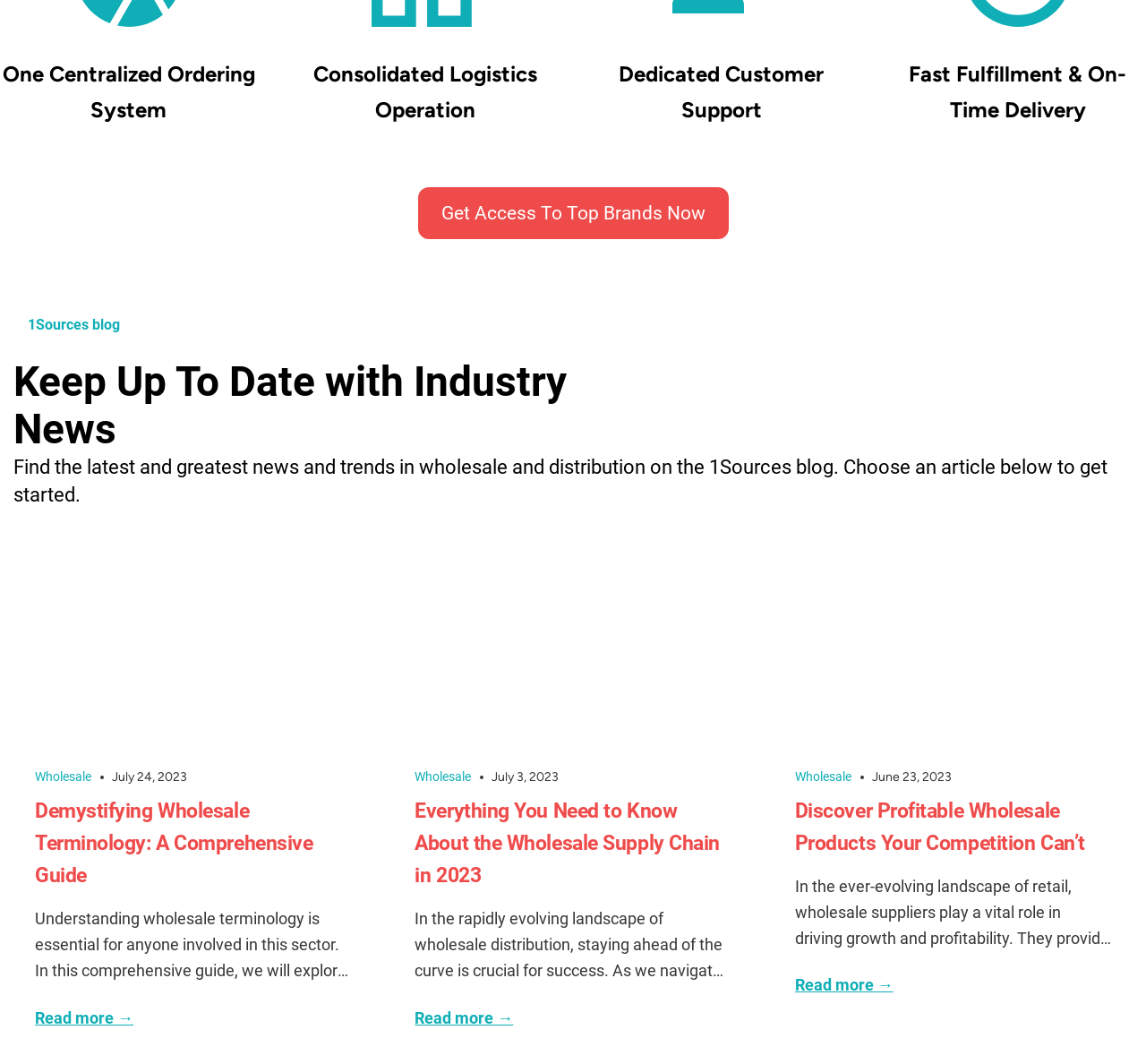Determine the bounding box coordinates of the element that should be clicked to execute the following command: "Discover profitable wholesale products".

[0.694, 0.751, 0.97, 0.816]